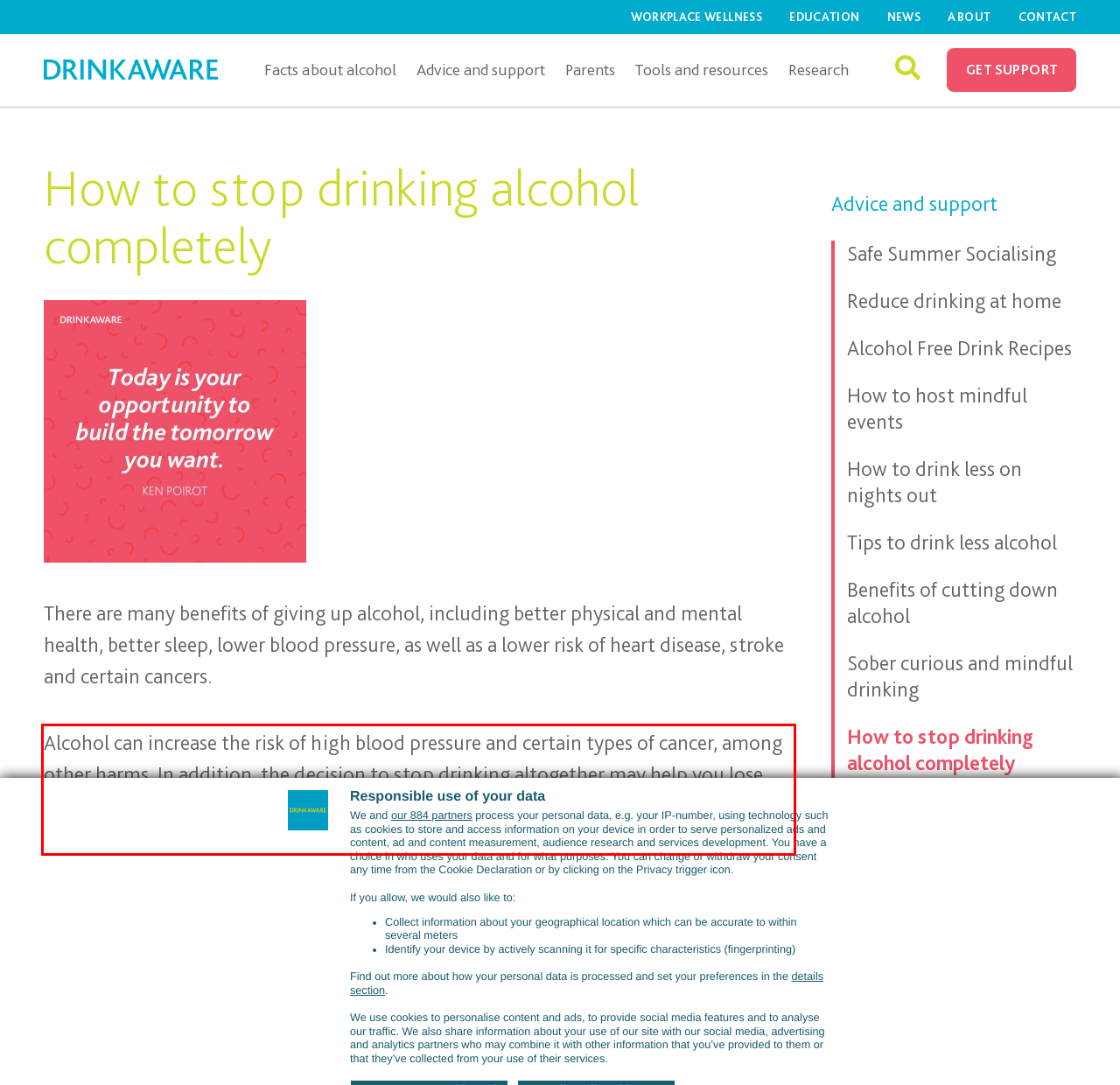You are given a webpage screenshot with a red bounding box around a UI element. Extract and generate the text inside this red bounding box.

Alcohol can increase the risk of high blood pressure and certain types of cancer, among other harms. In addition, the decision to stop drinking altogether may help you lose weight faster. This is because alcohol is high in calories and can interfere with the body’s metabolism.